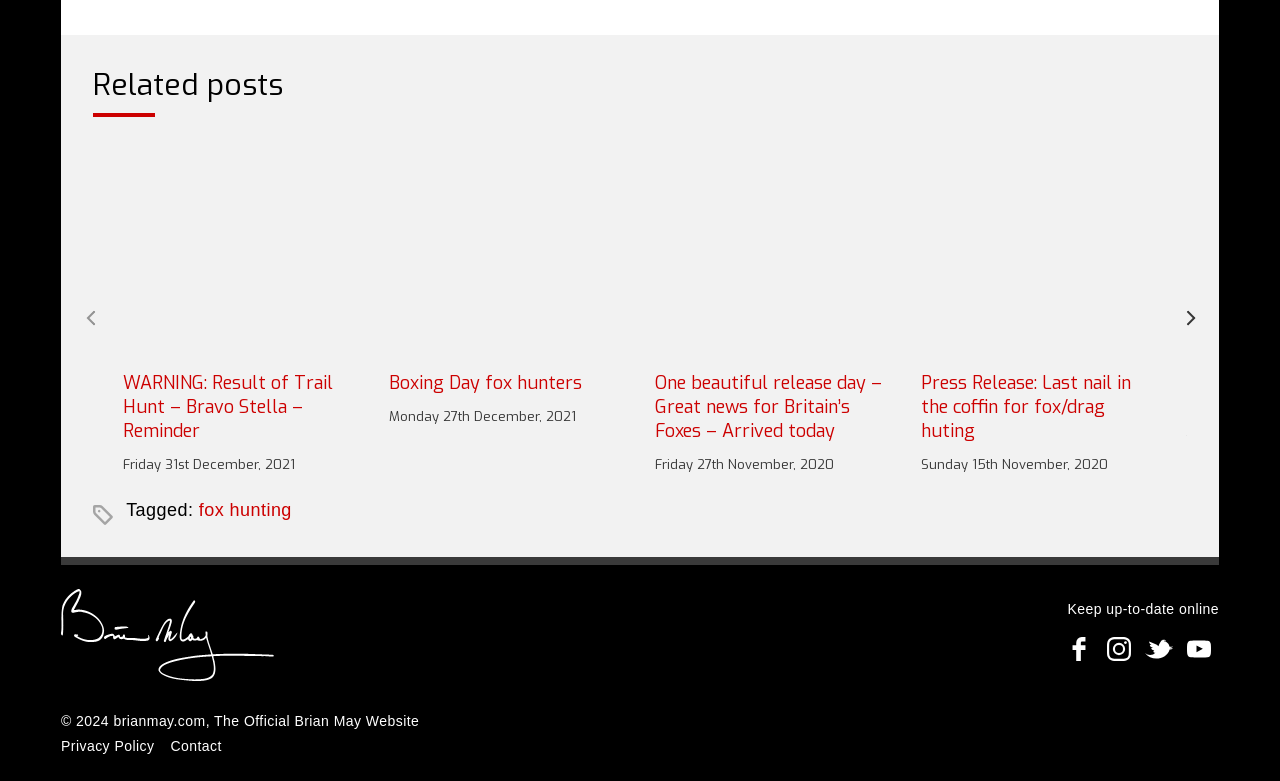What can be done at the bottom of the webpage?
Using the screenshot, give a one-word or short phrase answer.

Follow or contact Brian May